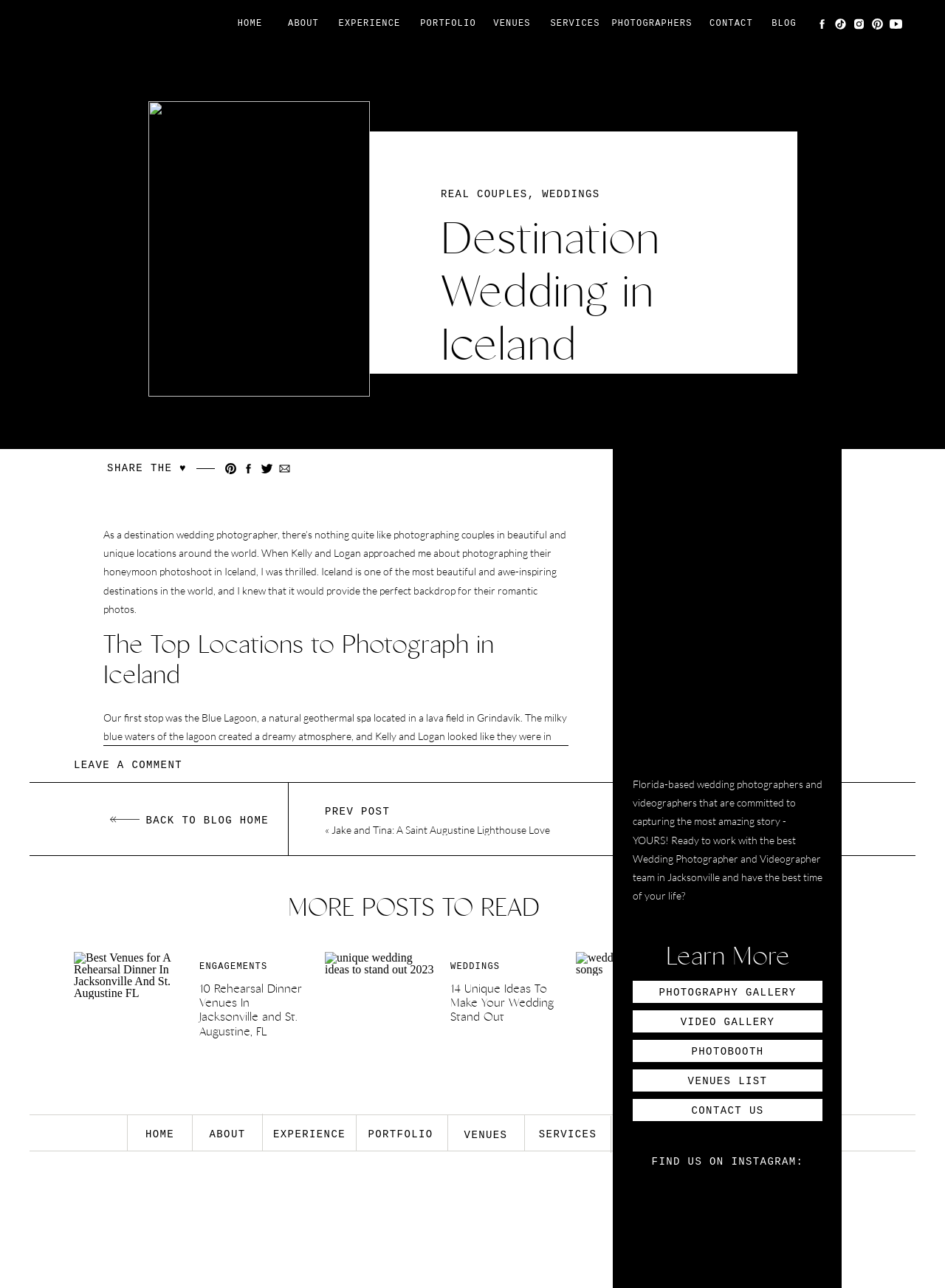Identify the bounding box for the element characterized by the following description: "find us on Instagram:".

[0.67, 0.895, 0.87, 0.908]